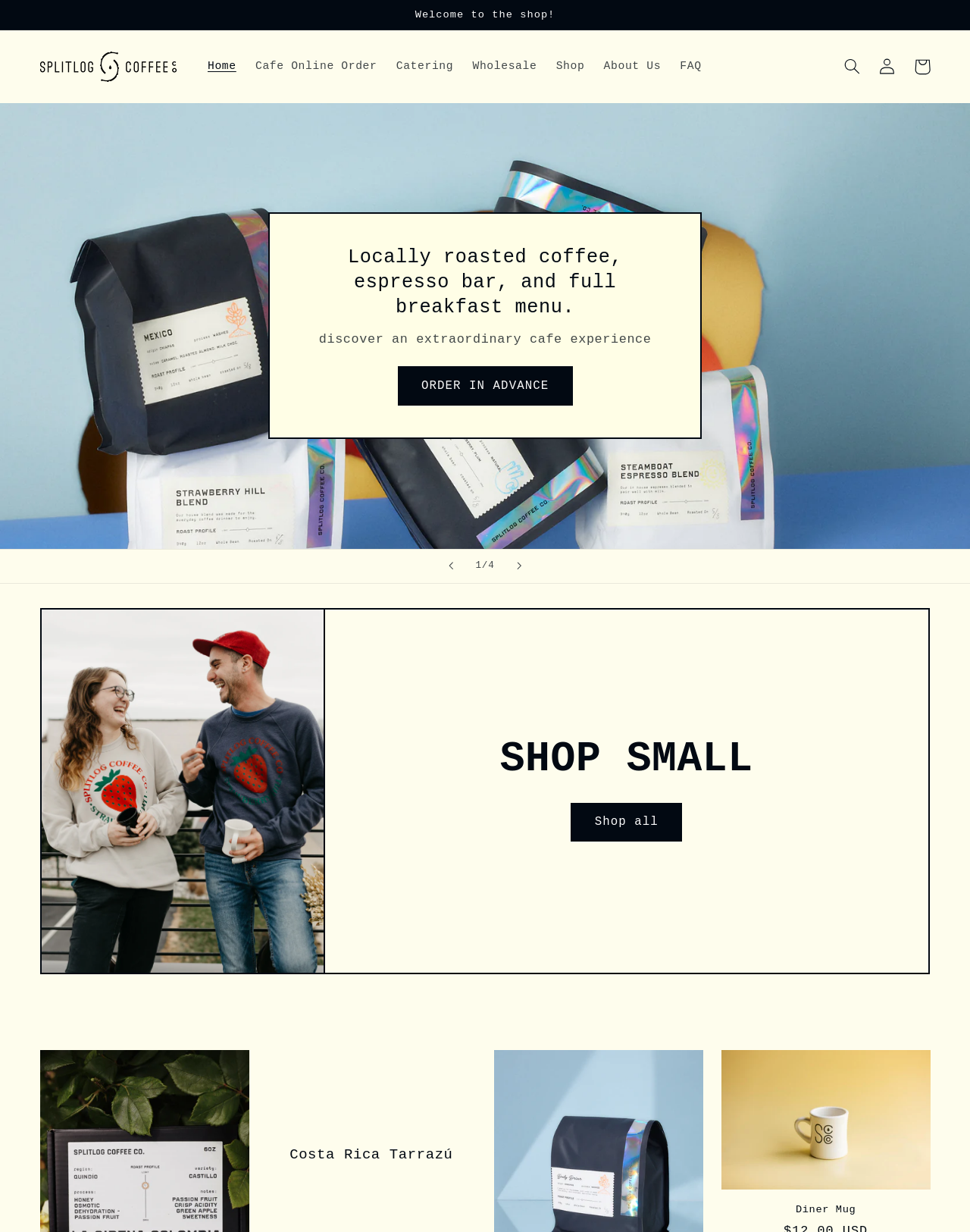Locate the bounding box of the user interface element based on this description: "Wholesale".

[0.477, 0.04, 0.563, 0.067]